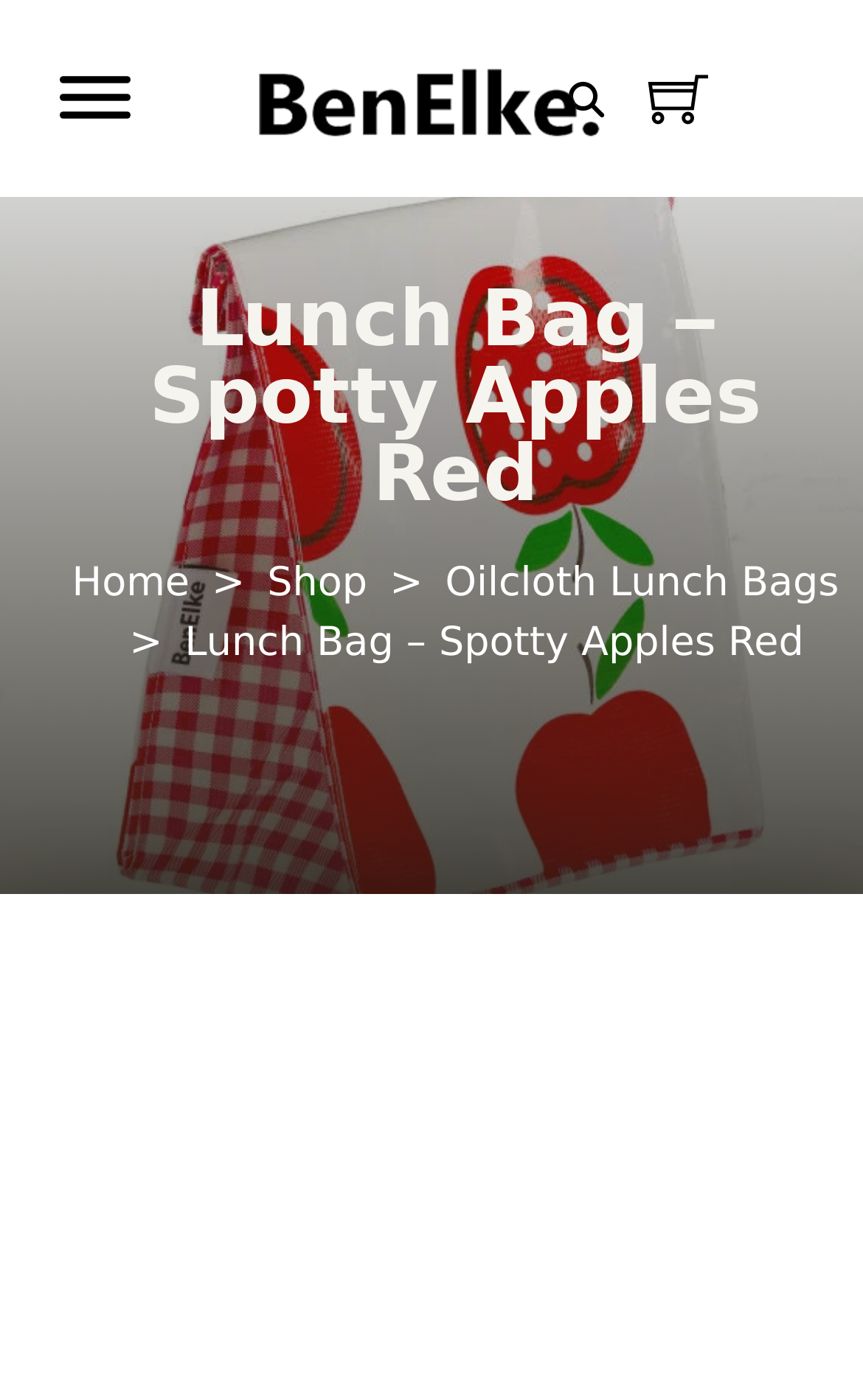Given the element description Shop, predict the bounding box coordinates for the UI element in the webpage screenshot. The format should be (top-left x, top-left y, bottom-right x, bottom-right y), and the values should be between 0 and 1.

[0.31, 0.4, 0.426, 0.433]